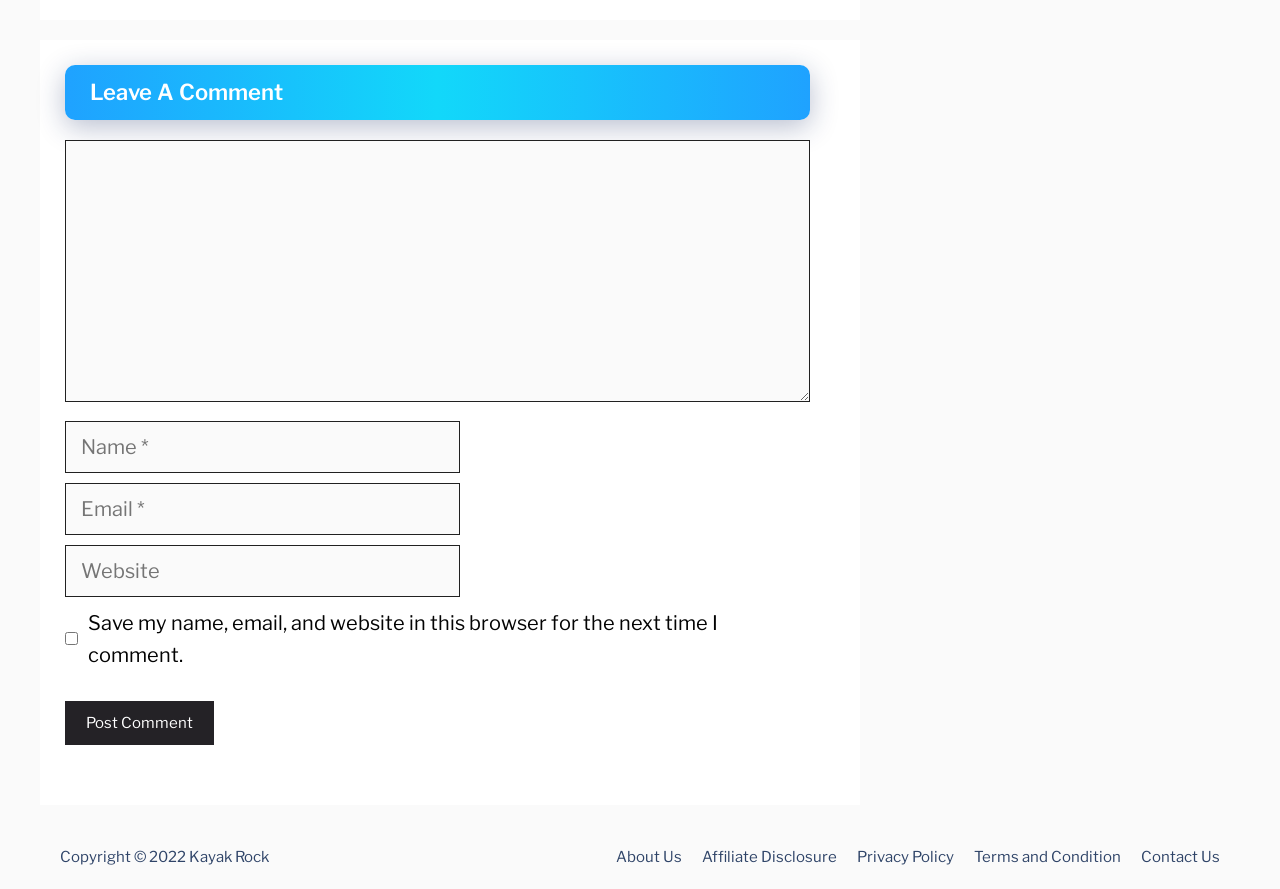Identify the bounding box coordinates of the region that needs to be clicked to carry out this instruction: "Type your name". Provide these coordinates as four float numbers ranging from 0 to 1, i.e., [left, top, right, bottom].

[0.051, 0.473, 0.359, 0.532]